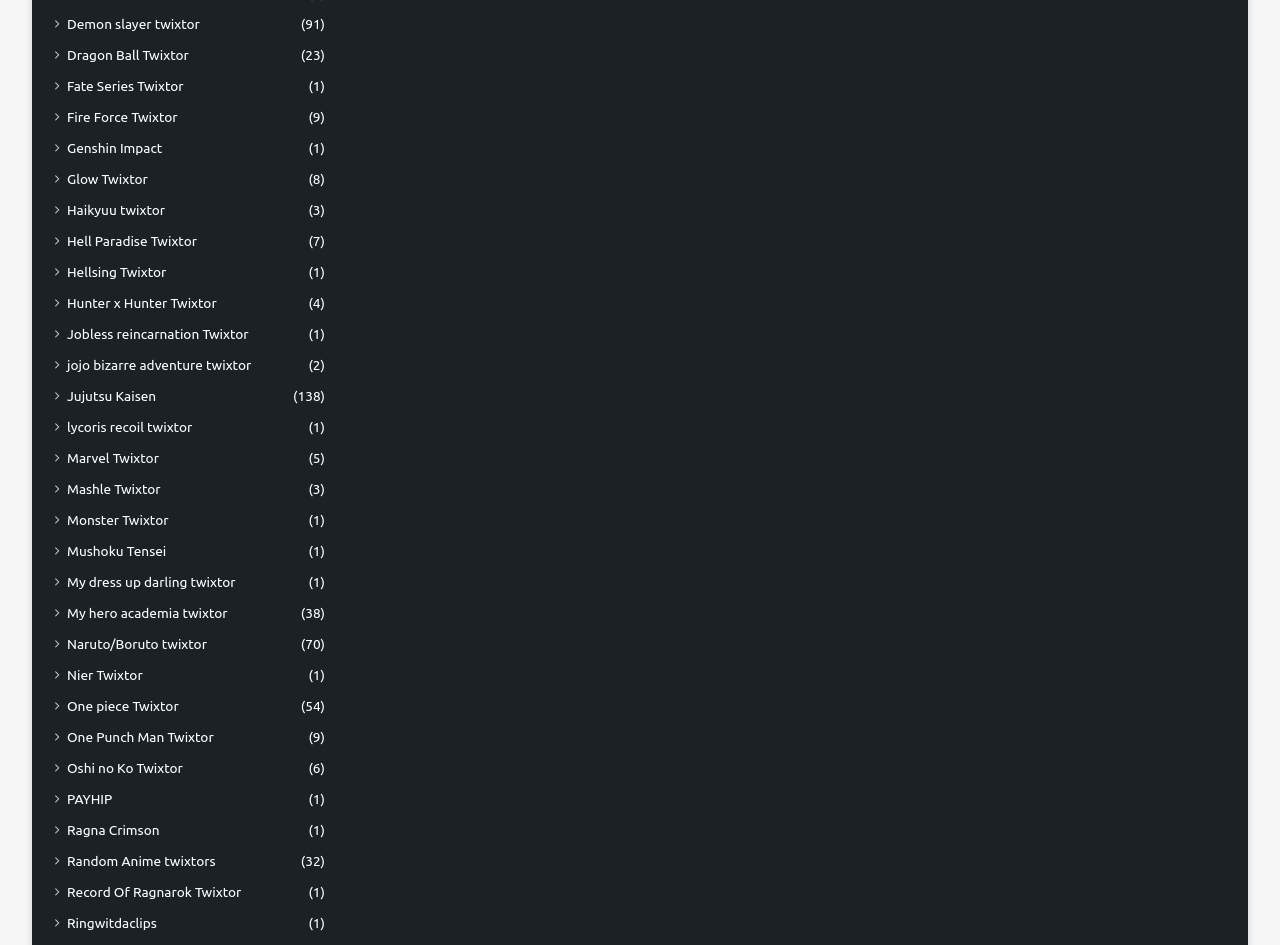Using floating point numbers between 0 and 1, provide the bounding box coordinates in the format (top-left x, top-left y, bottom-right x, bottom-right y). Locate the UI element described here: Oshi no Ko Twixtor

[0.052, 0.78, 0.143, 0.802]